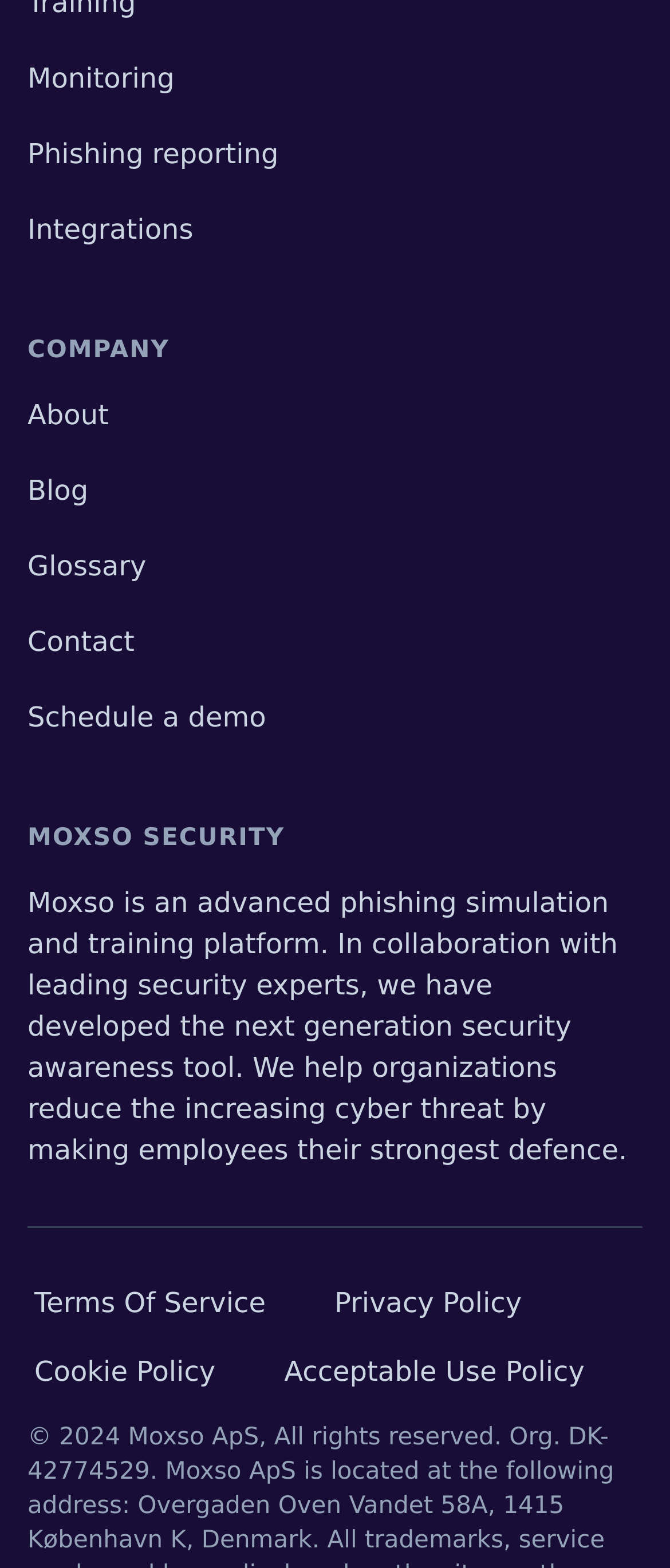Provide a thorough and detailed response to the question by examining the image: 
How many links are in the top navigation menu?

The top navigation menu contains links to 'Monitoring', 'Phishing reporting', 'Integrations', 'About', 'Blog', 'Glossary', and 'Contact', which totals 7 links.